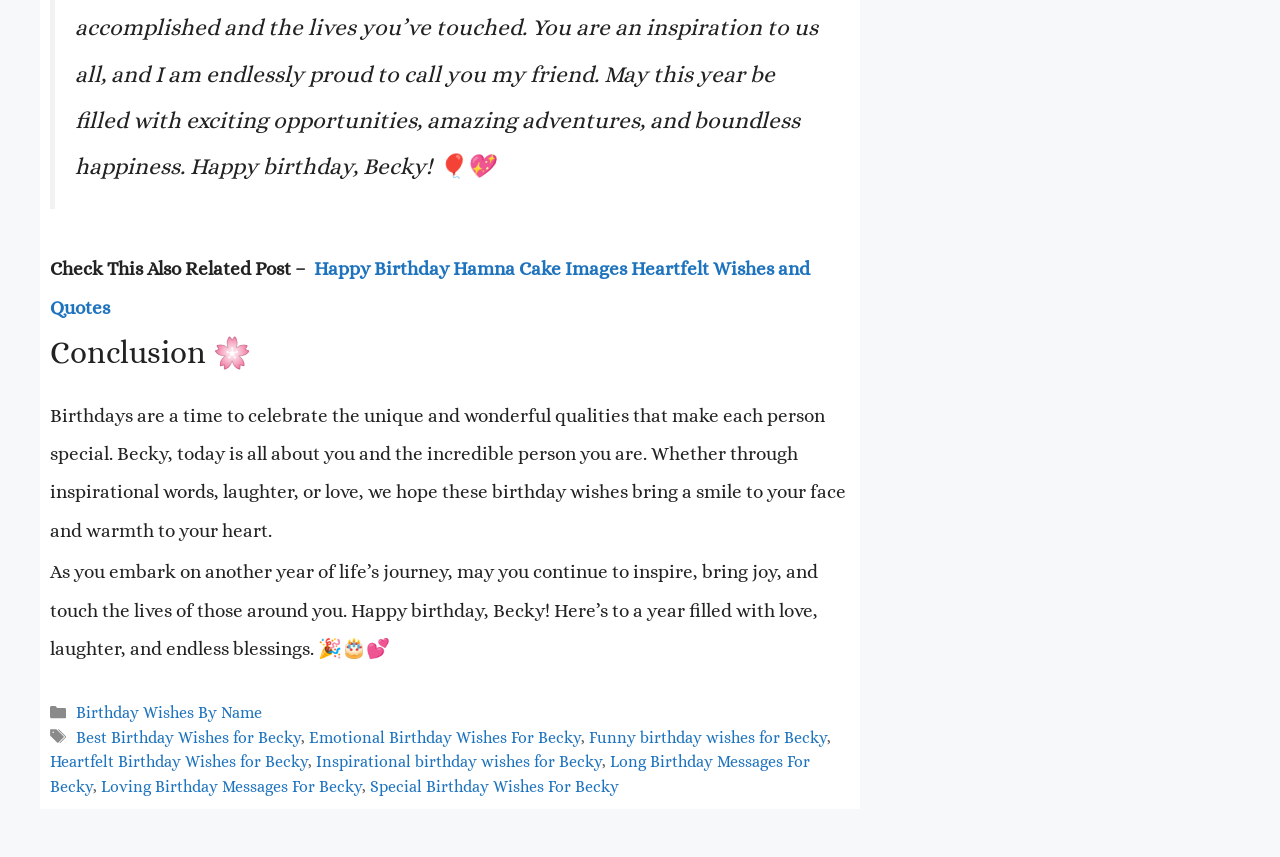Reply to the question below using a single word or brief phrase:
What is the title of the related post?

Happy Birthday Hamna Cake Images Heartfelt Wishes and Quotes